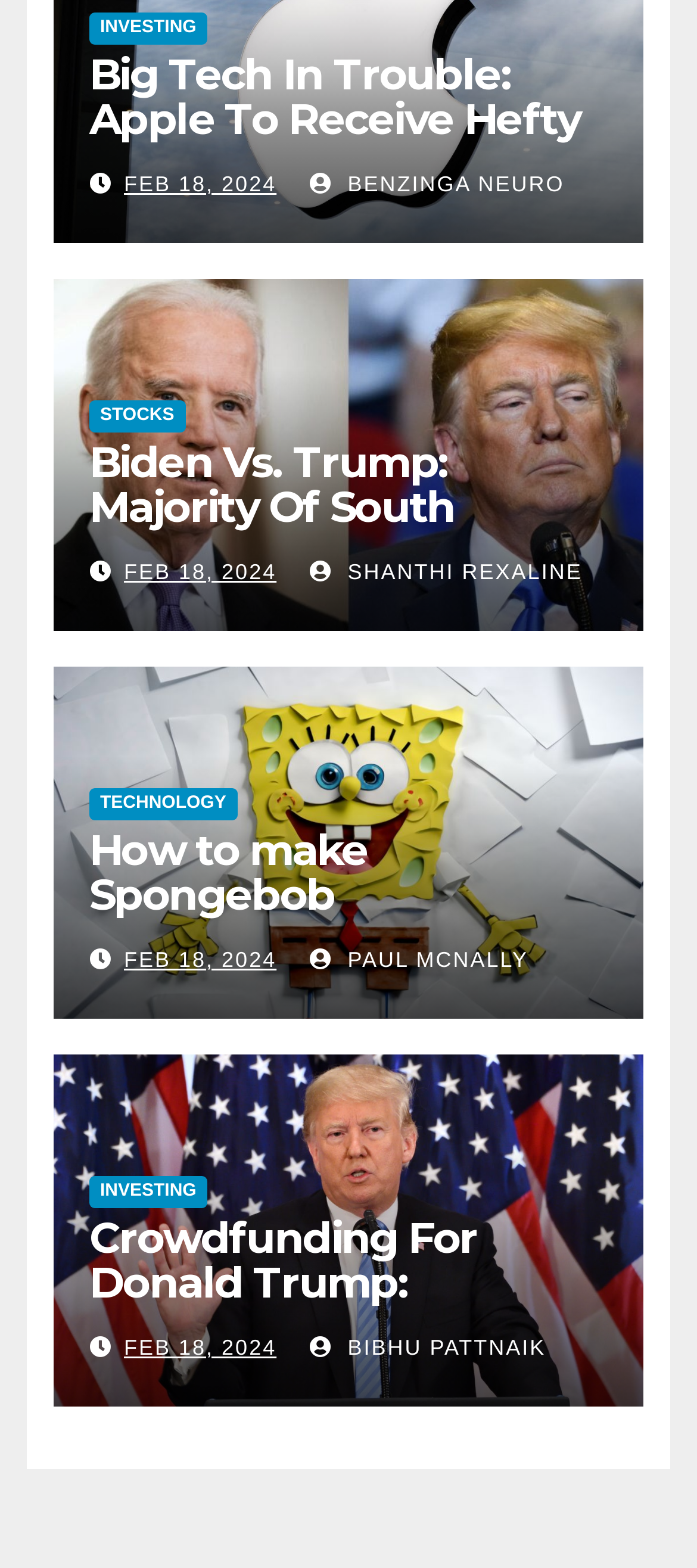Provide the bounding box coordinates of the area you need to click to execute the following instruction: "Read the article 'Big Tech In Trouble: Apple To Receive Hefty Fine For Alleged EU Law Breach – Apple (NASDAQ:AAPL)'".

[0.128, 0.031, 0.857, 0.178]